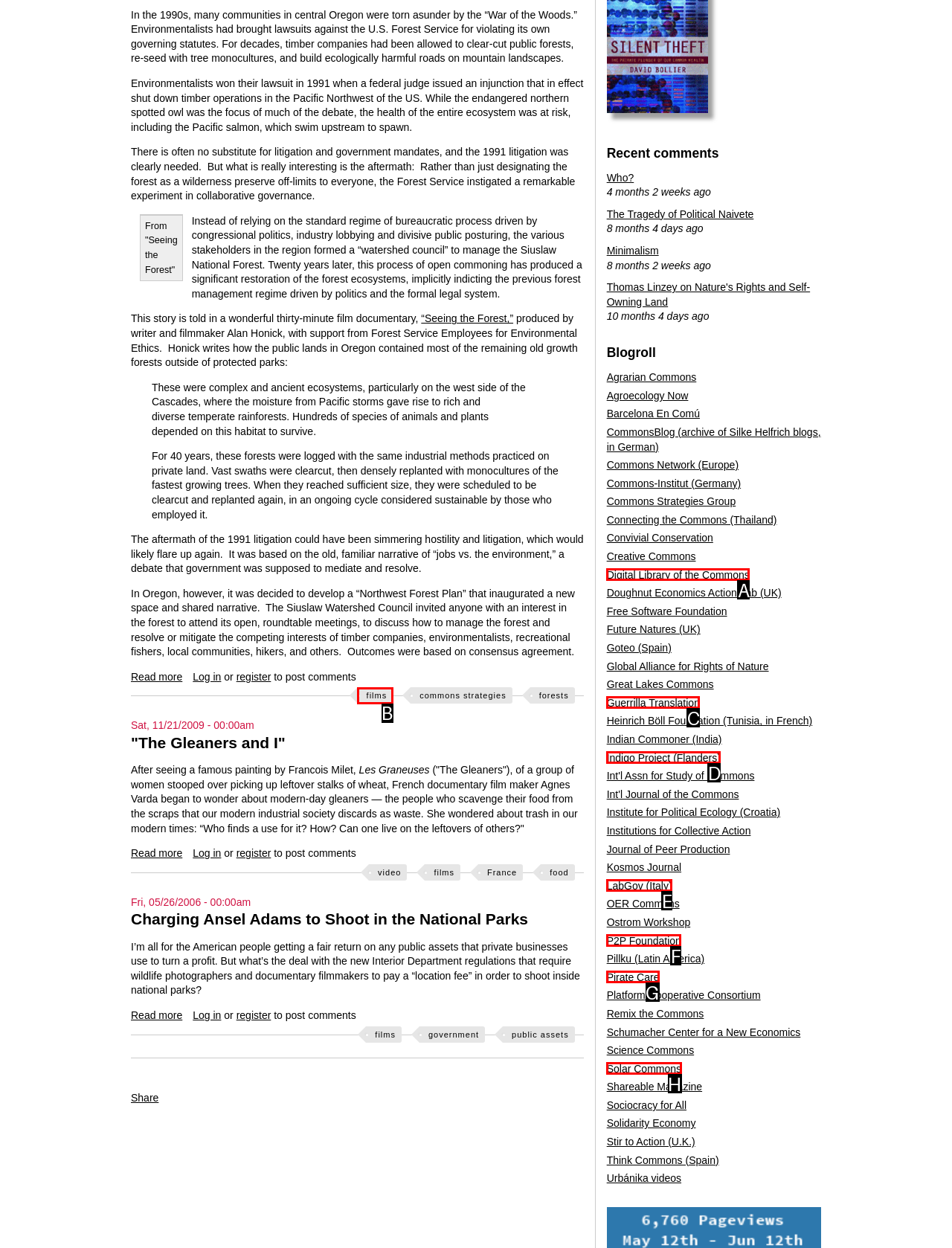From the given options, find the HTML element that fits the description: Digital Library of the Commons. Reply with the letter of the chosen element.

A